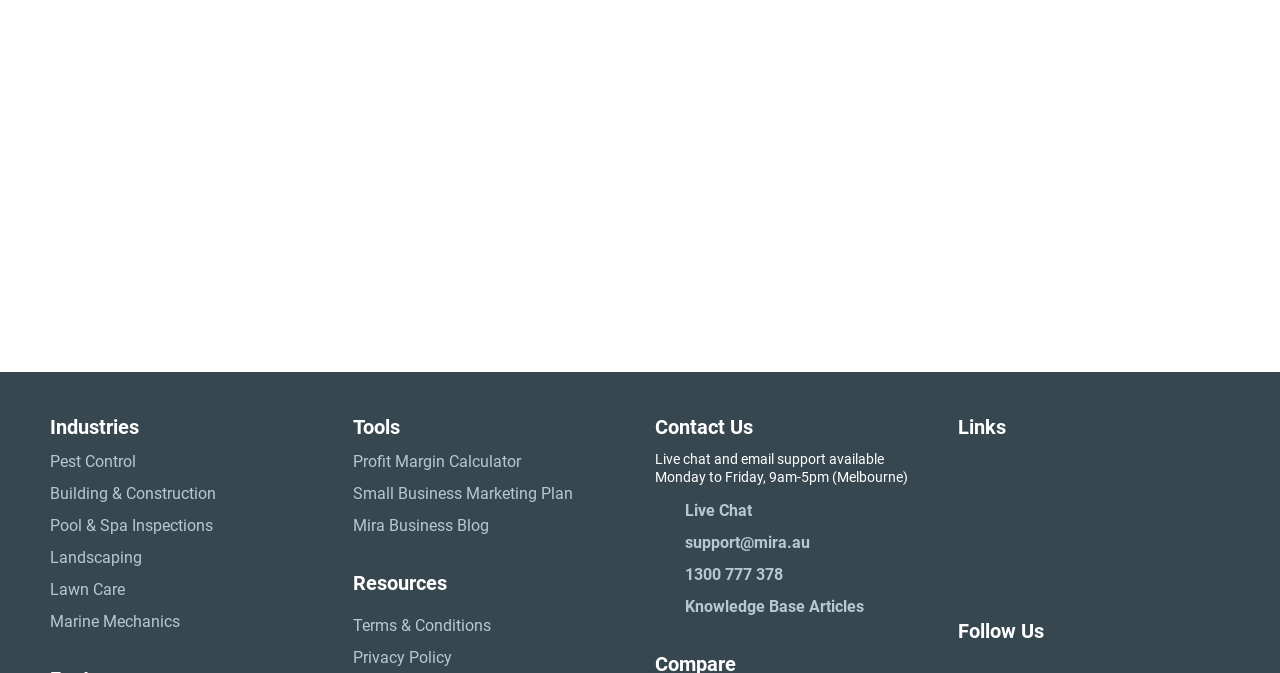Given the element description Pool & Spa Inspections, predict the bounding box coordinates for the UI element in the webpage screenshot. The format should be (top-left x, top-left y, bottom-right x, bottom-right y), and the values should be between 0 and 1.

[0.039, 0.763, 0.252, 0.799]